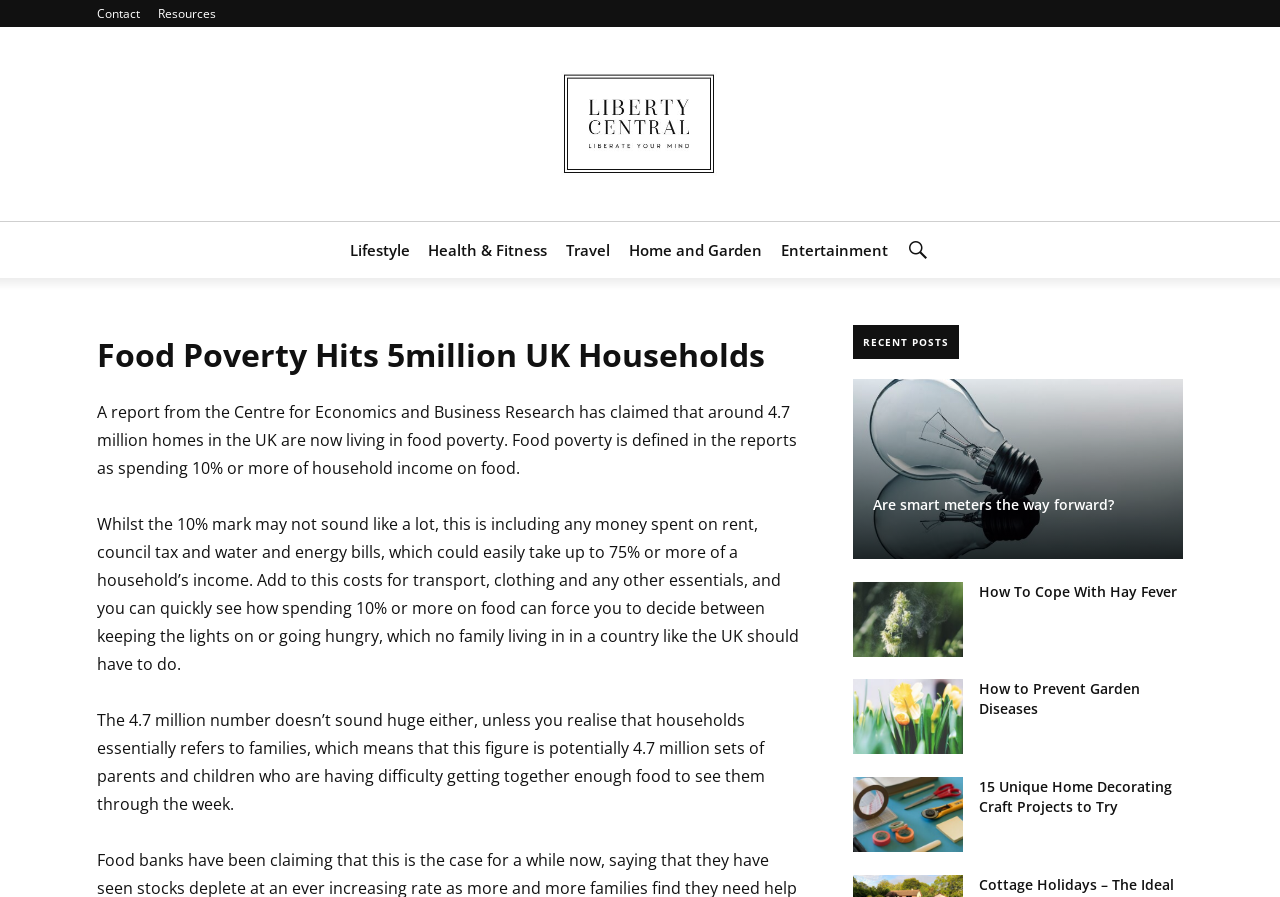Given the webpage screenshot, identify the bounding box of the UI element that matches this description: "How to Prevent Garden Diseases".

[0.765, 0.757, 0.891, 0.8]